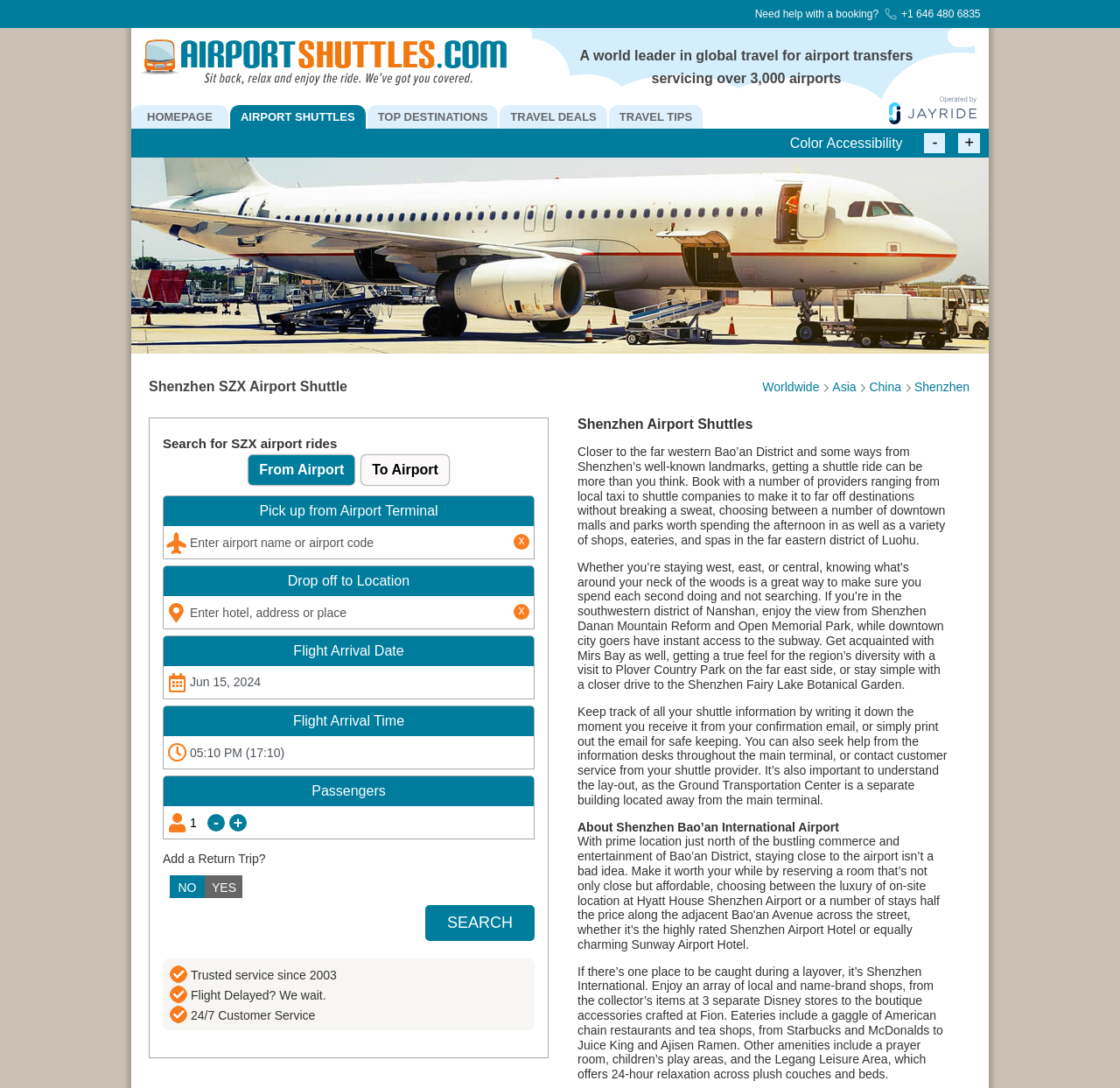Write an exhaustive caption that covers the webpage's main aspects.

This webpage is about Shenzhen Bao'an International SZX Airport private shuttle services. At the top, there is a phone number and a "Need help with a booking?" text, accompanied by a small image. Below this, there is a brief description of the airport shuttle service, stating that it is a world leader in global travel for airport transfers, servicing over 3,000 airports.

On the left side, there is a navigation menu with links to the homepage, airport shuttles, top destinations, travel deals, and travel tips. Above this menu, there is an image of an airport shuttle service.

The main content of the webpage is a search form for SZX airport rides. The form is divided into several sections, including pickup and drop-off locations, flight arrival date and time, and the number of passengers. There are also buttons to add a return trip and to search for available shuttle services.

Below the search form, there is a section with three lines of text, stating that the service is trusted since 2003, that they wait for flights that are delayed, and that they offer 24/7 customer service.

On the right side of the webpage, there is an image of SZX airport shuttle transfers, and above it, there is a table with a heading "Shenzhen SZX Airport Shuttle" and a breadcrumb navigation showing the location as Worldwide > Asia > China > Shenzhen.